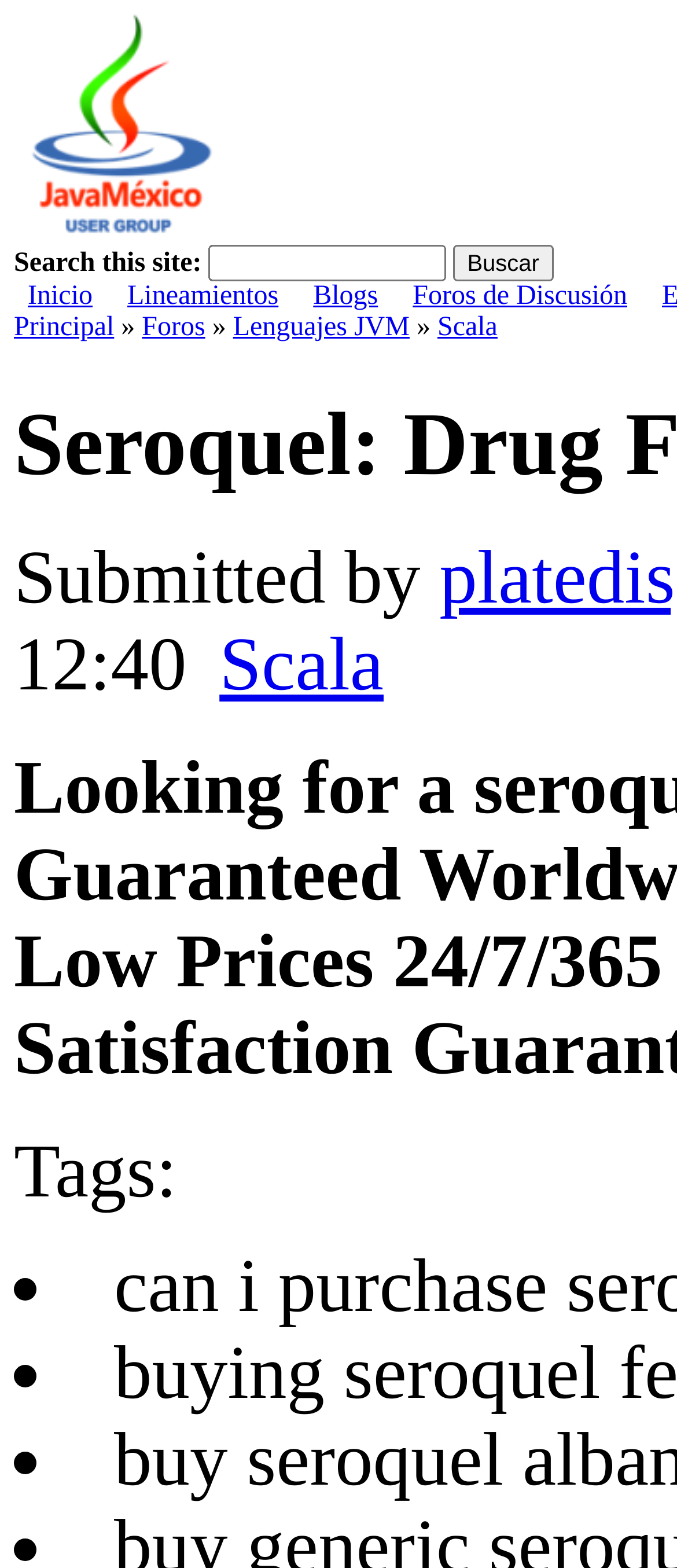Identify the bounding box of the UI component described as: "Inicio".

[0.041, 0.179, 0.137, 0.198]